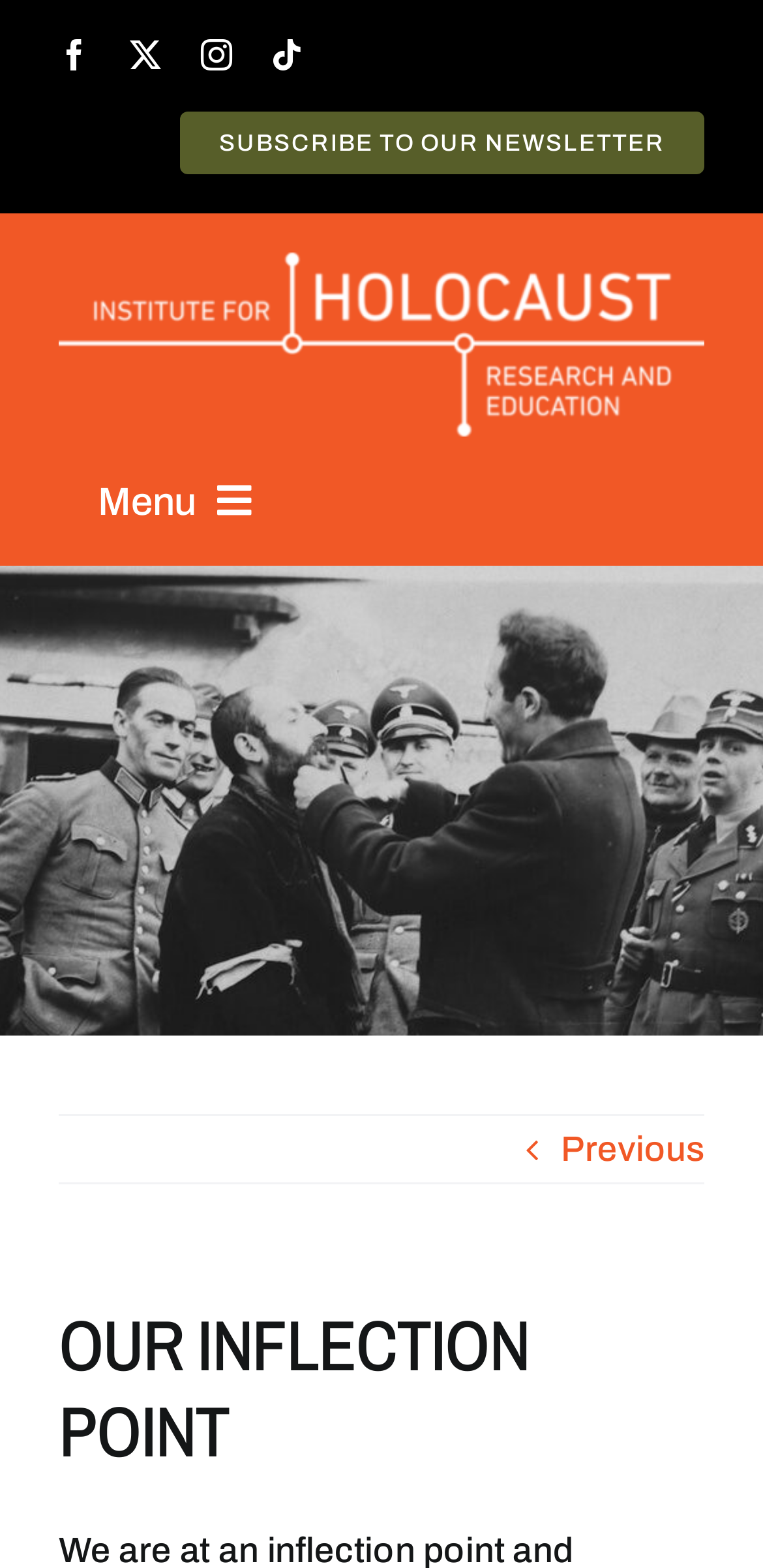Find the bounding box coordinates of the UI element according to this description: "aria-label="tiktok" title="Tiktok"".

[0.356, 0.025, 0.398, 0.045]